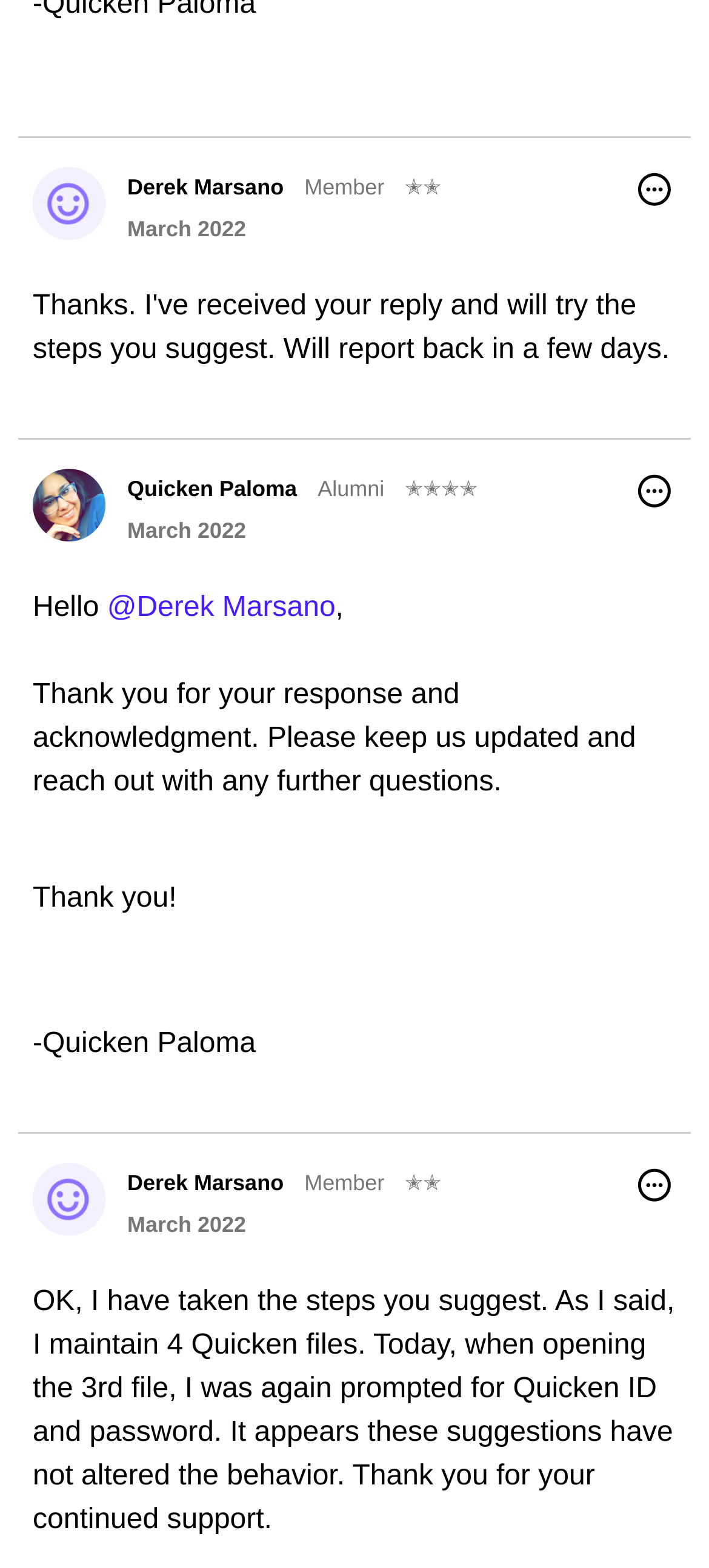Bounding box coordinates must be specified in the format (top-left x, top-left y, bottom-right x, bottom-right y). All values should be floating point numbers between 0 and 1. What are the bounding box coordinates of the UI element described as: Options

[0.892, 0.299, 0.954, 0.351]